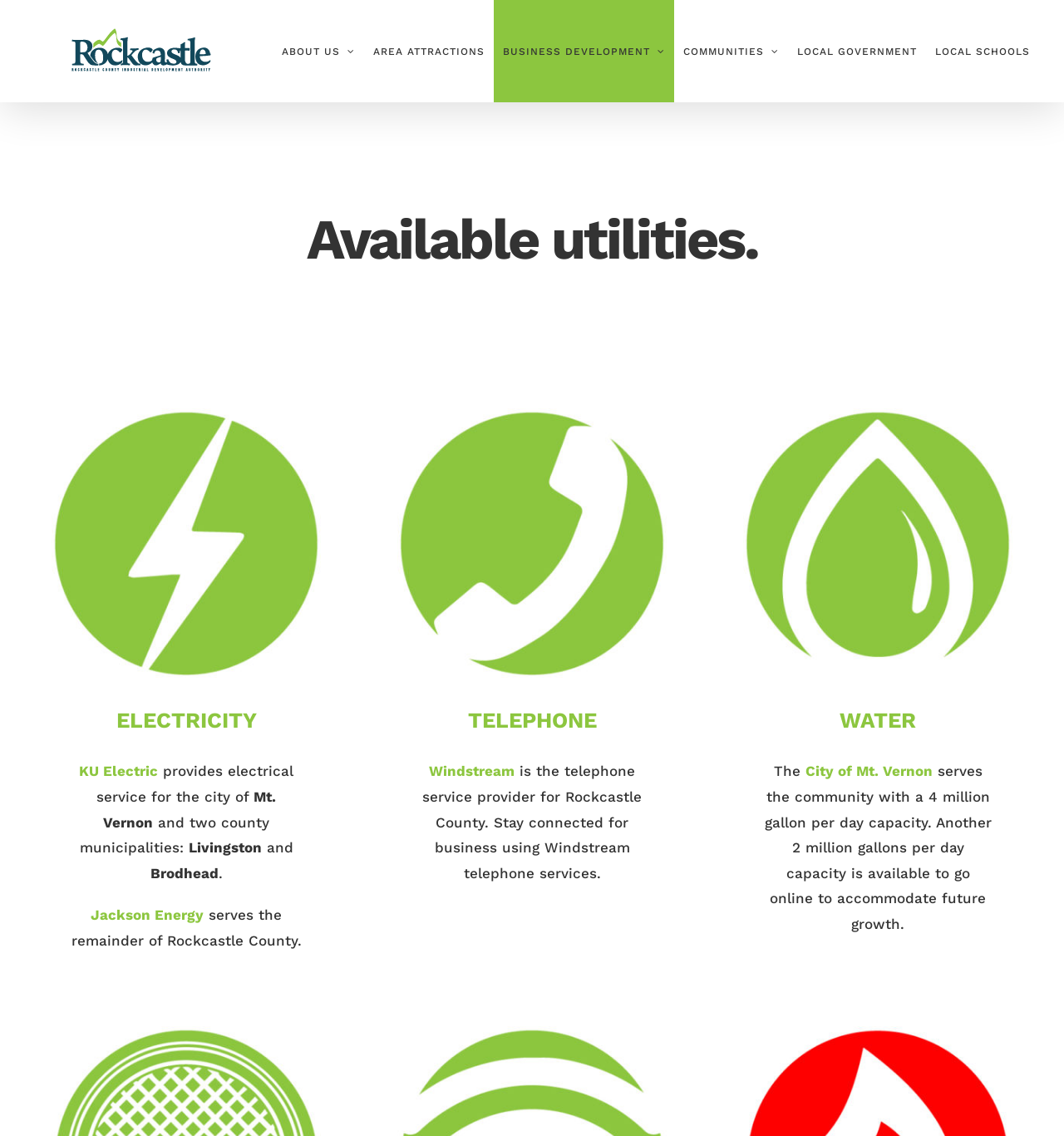Identify the bounding box for the element characterized by the following description: "City of Mt. Vernon".

[0.757, 0.672, 0.876, 0.686]